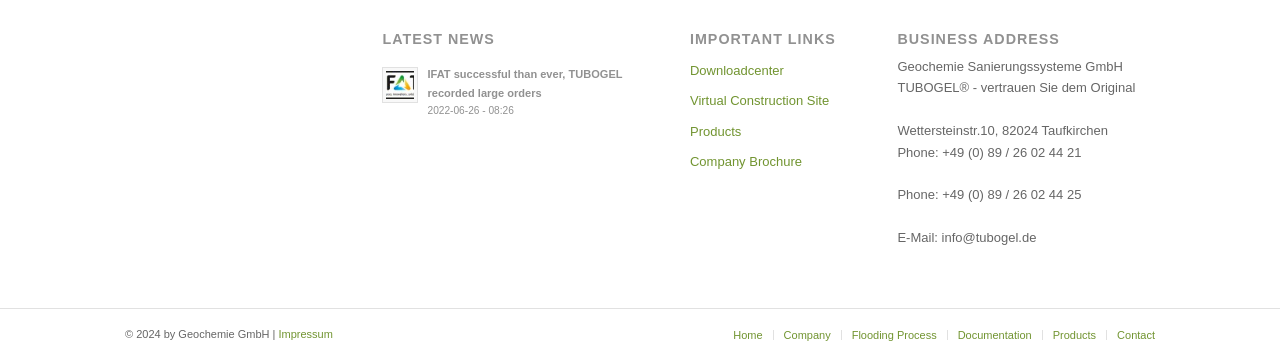Locate the UI element described by Virtual Construction Site and provide its bounding box coordinates. Use the format (top-left x, top-left y, bottom-right x, bottom-right y) with all values as floating point numbers between 0 and 1.

[0.539, 0.24, 0.693, 0.324]